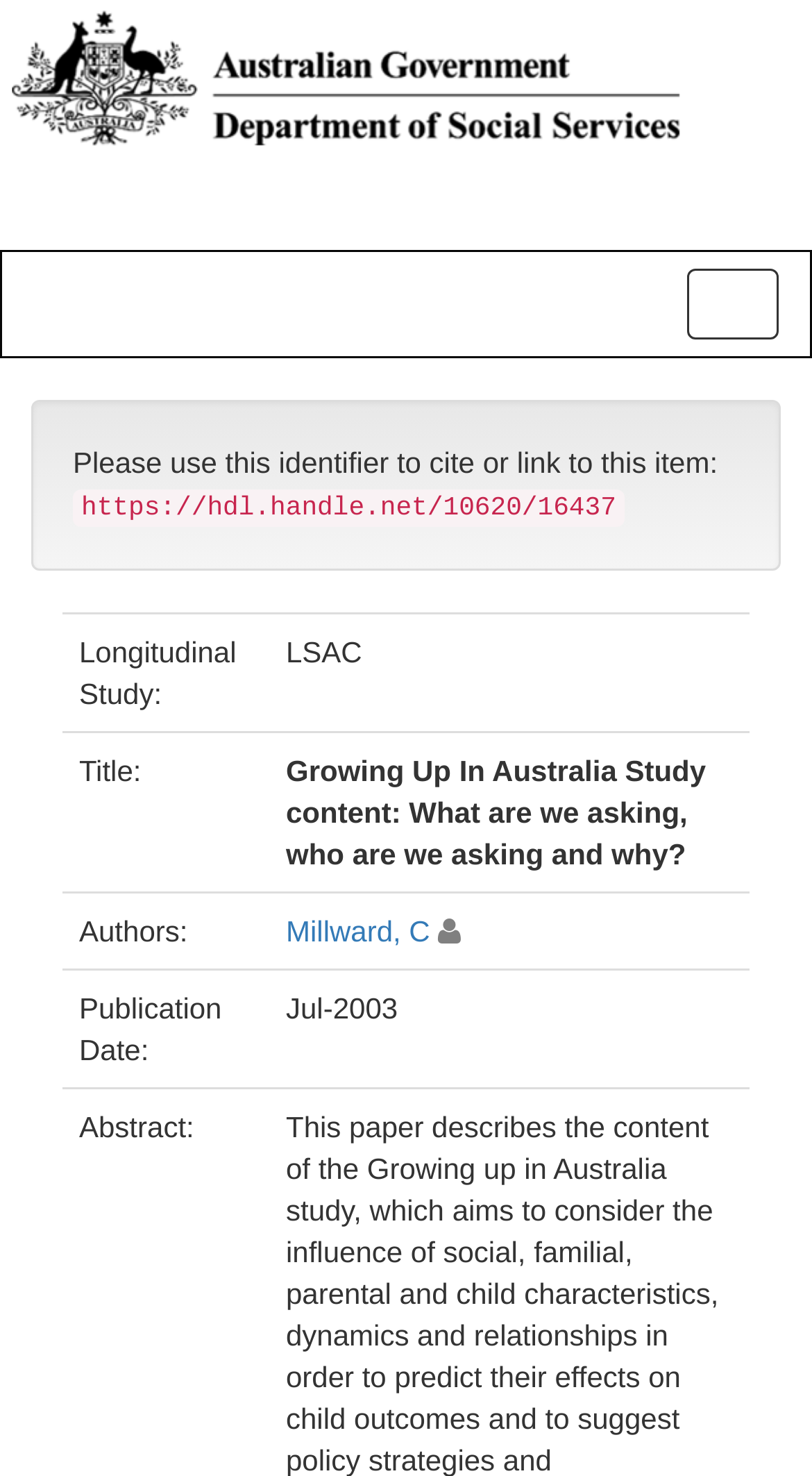For the given element description Millward, C, determine the bounding box coordinates of the UI element. The coordinates should follow the format (top-left x, top-left y, bottom-right x, bottom-right y) and be within the range of 0 to 1.

[0.352, 0.619, 0.53, 0.642]